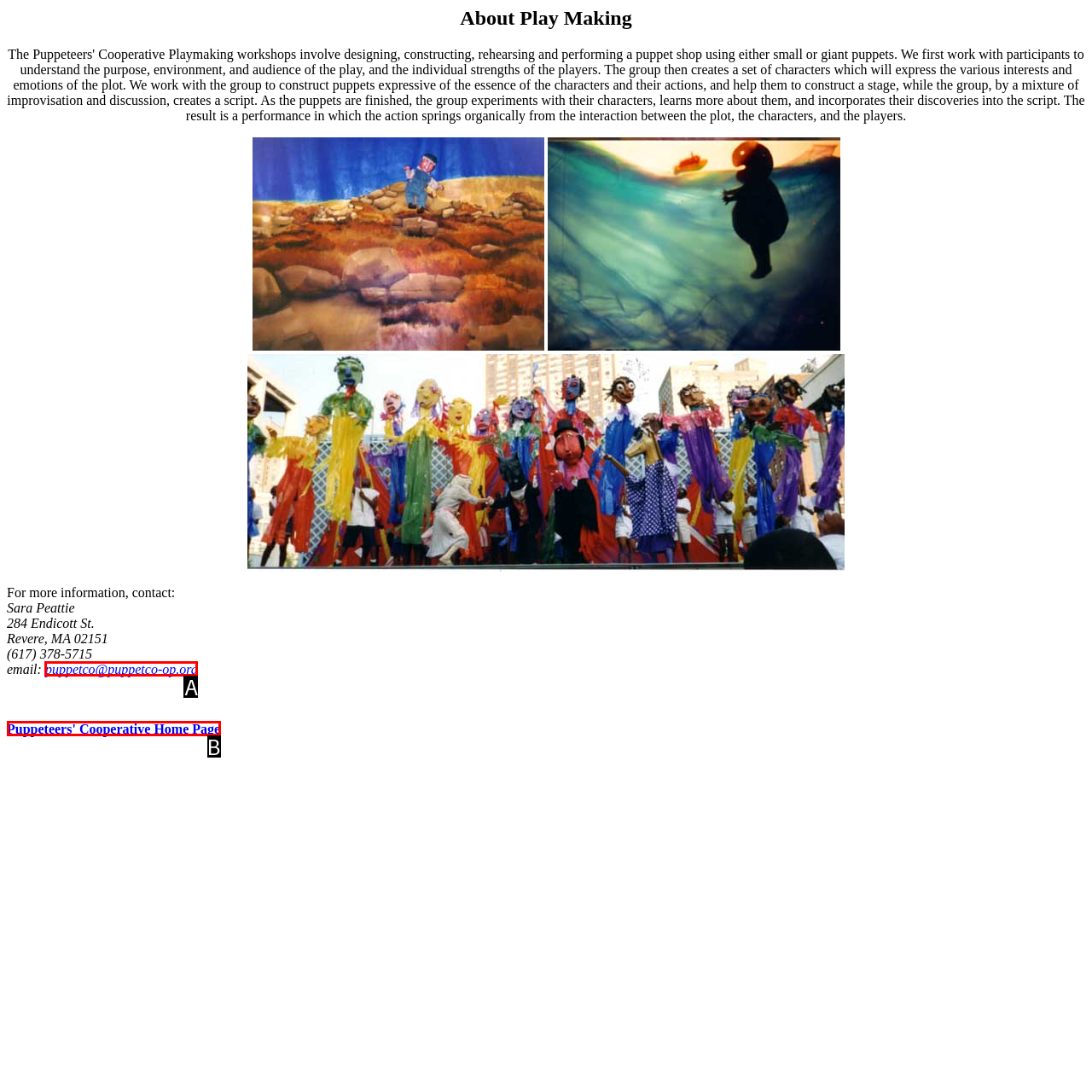Tell me which one HTML element best matches the description: Puppeteers' Cooperative Home Page
Answer with the option's letter from the given choices directly.

B